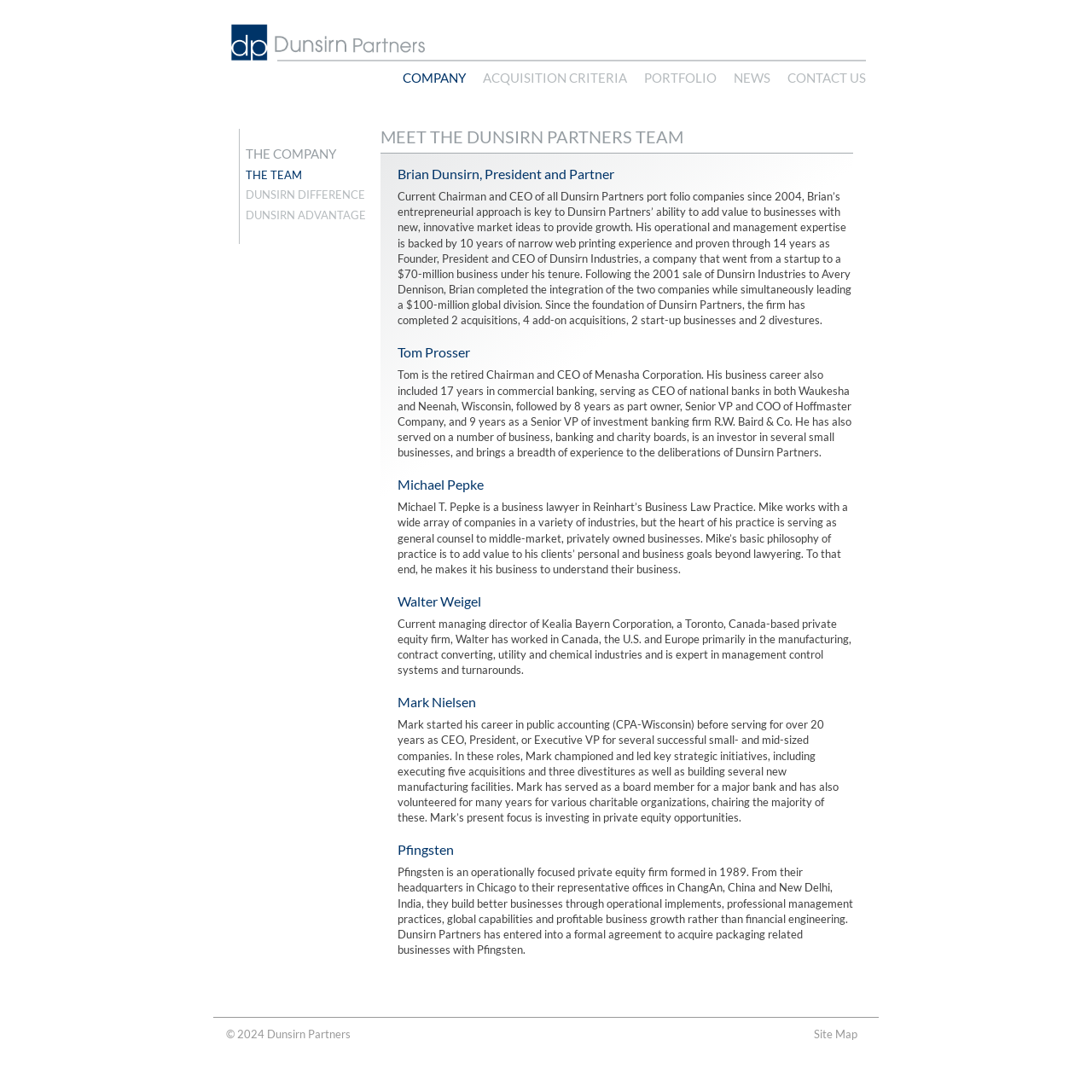Provide an in-depth caption for the webpage.

The webpage is about Dunsirn Partners, a private equity firm. At the top, there is a heading that reads "Meet the Dunsirn Partners Team" and a logo image to the left of it. Below the heading, there are five navigation links: "COMPANY", "ACQUISITION CRITERIA", "PORTFOLIO", "NEWS", and "CONTACT US".

The main content of the page is divided into two sections. On the left, there is a sidebar with three headings: "THE COMPANY", "THE TEAM", and "DUNSIRN DIFFERENCE" and "DUNSIRN ADVANTAGE" links. On the right, there is a main article section that lists the team members of Dunsirn Partners, including their names, titles, and brief biographies. There are five team members listed: Brian Dunsirn, Tom Prosser, Michael Pepke, Walter Weigel, and Mark Nielsen. Each team member's section includes a heading with their name and a paragraph describing their background and experience.

At the bottom of the page, there is a footer section with a copyright notice "© 2024 Dunsirn Partners" and a "Site Map" link.